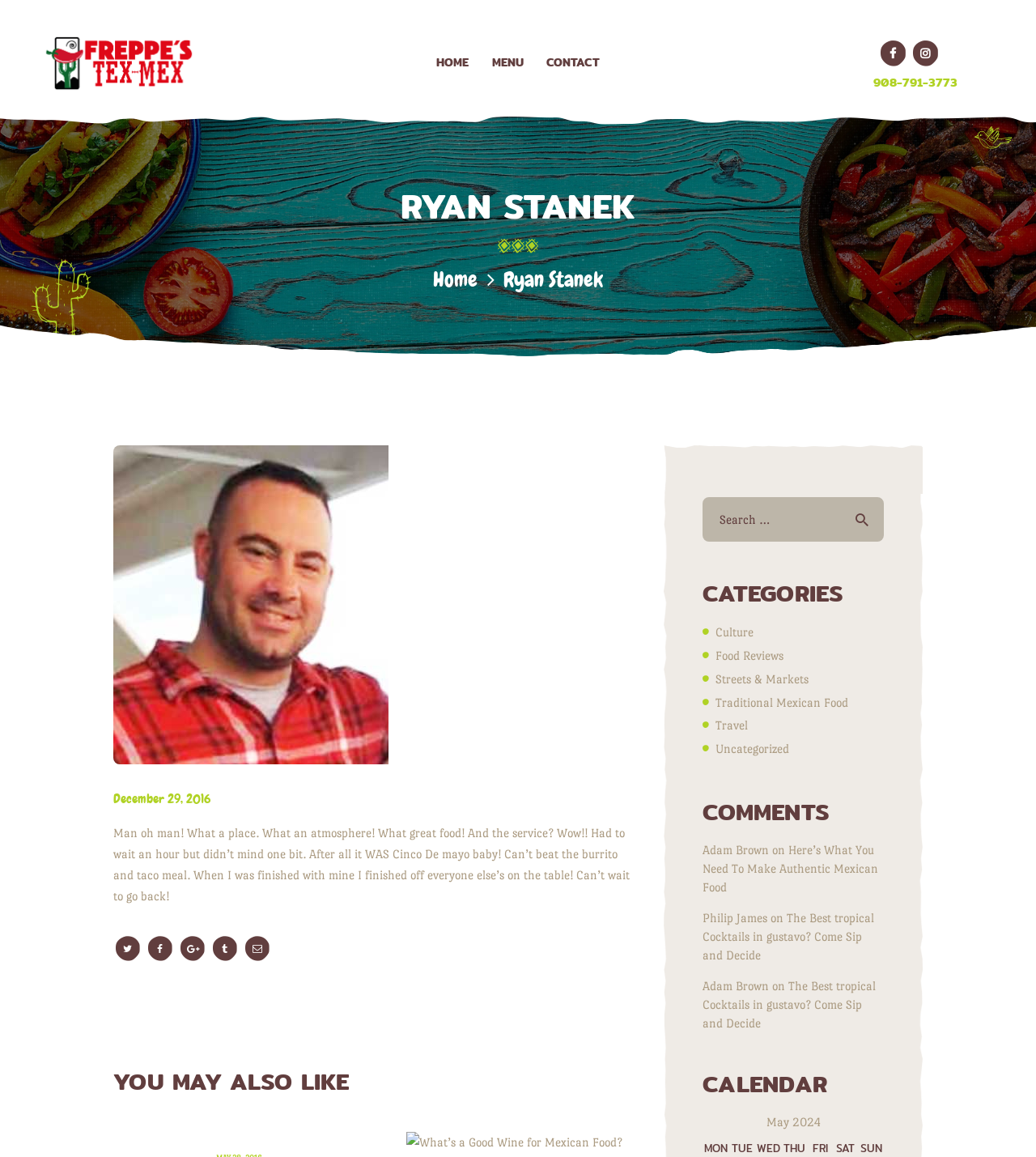Could you specify the bounding box coordinates for the clickable section to complete the following instruction: "View MENU"?

[0.464, 0.041, 0.516, 0.067]